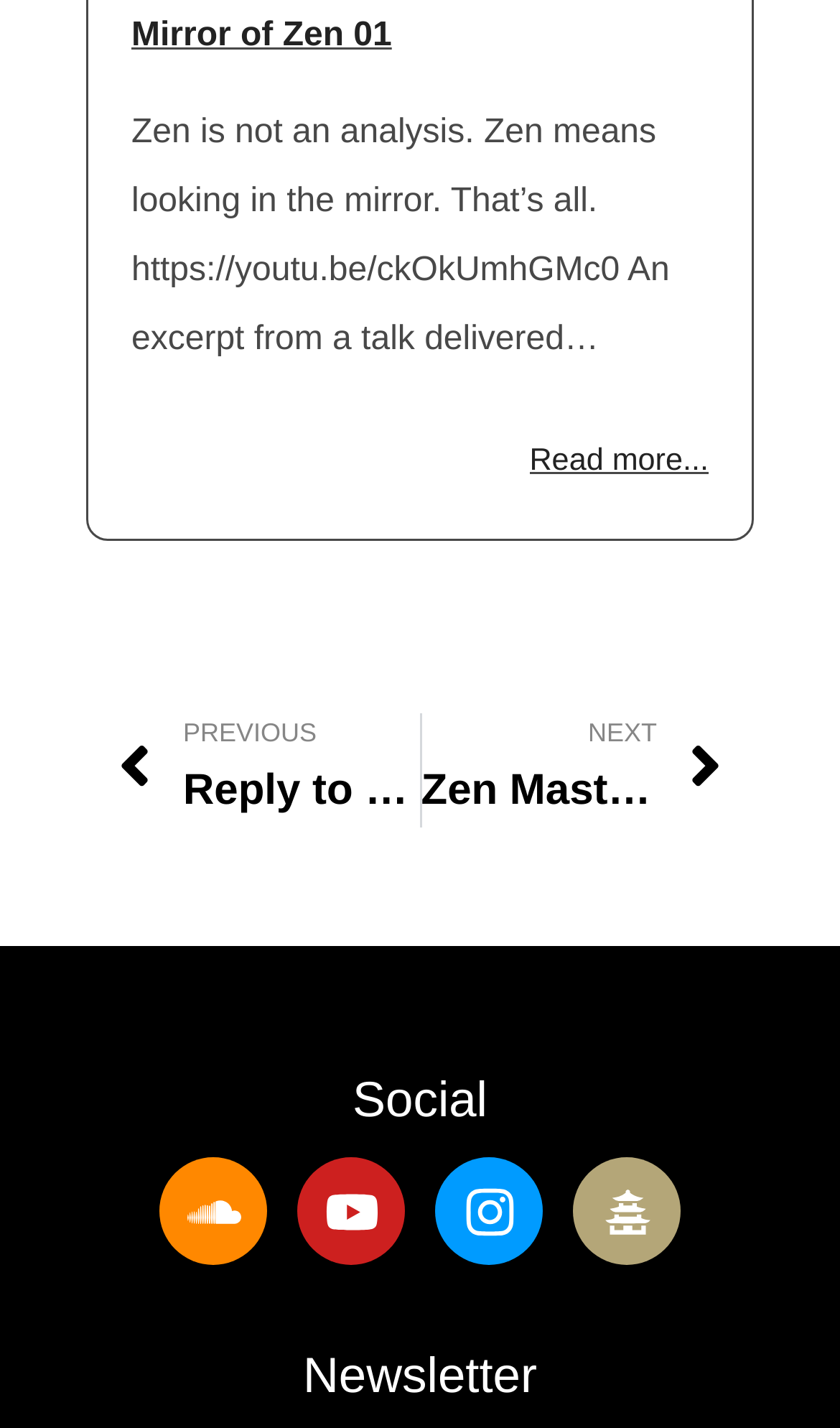Find the UI element described as: "Read more..." and predict its bounding box coordinates. Ensure the coordinates are four float numbers between 0 and 1, [left, top, right, bottom].

[0.63, 0.311, 0.844, 0.336]